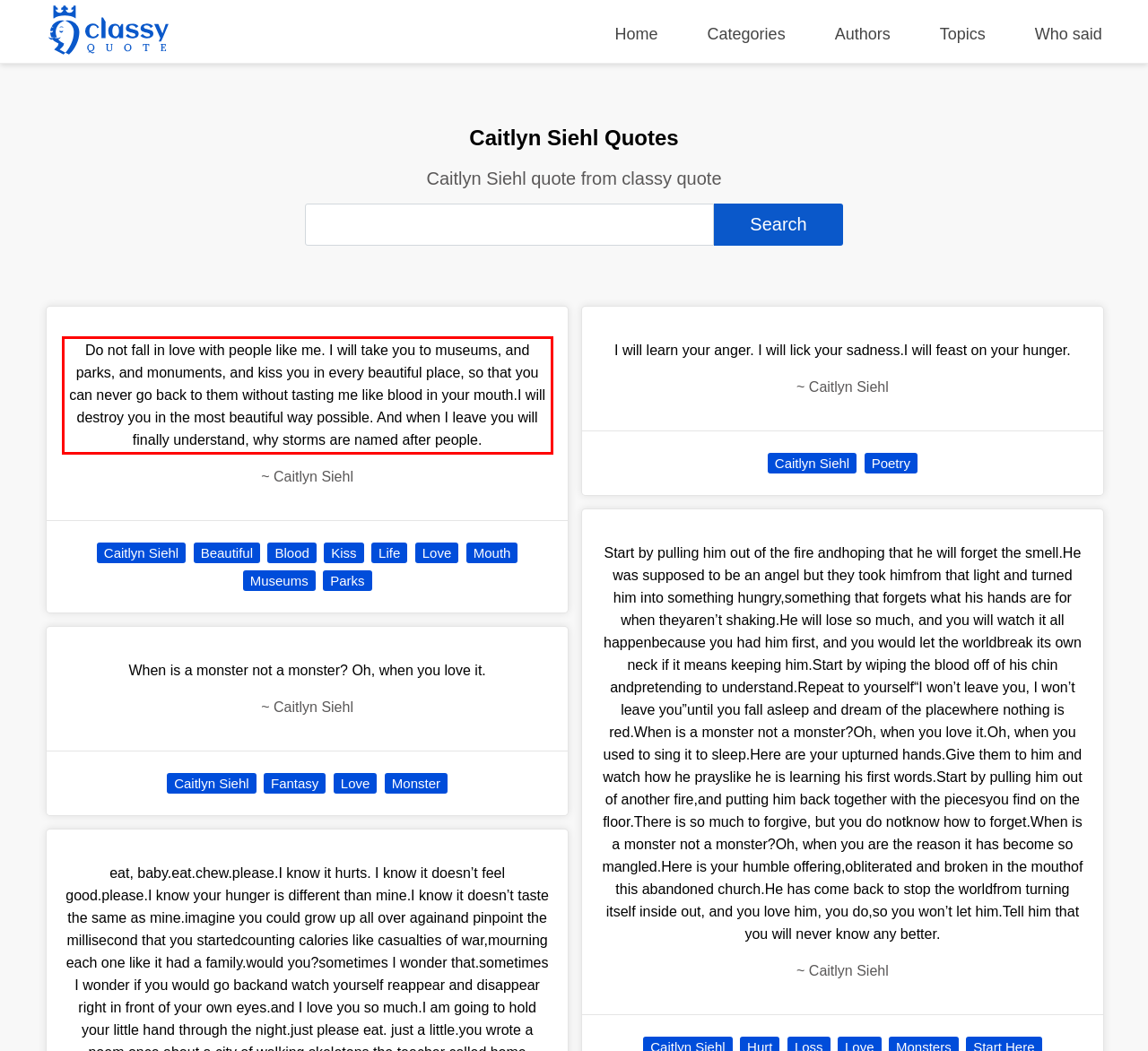Examine the webpage screenshot, find the red bounding box, and extract the text content within this marked area.

Do not fall in love with people like me. I will take you to museums, and parks, and monuments, and kiss you in every beautiful place, so that you can never go back to them without tasting me like blood in your mouth.I will destroy you in the most beautiful way possible. And when I leave you will finally understand, why storms are named after people.